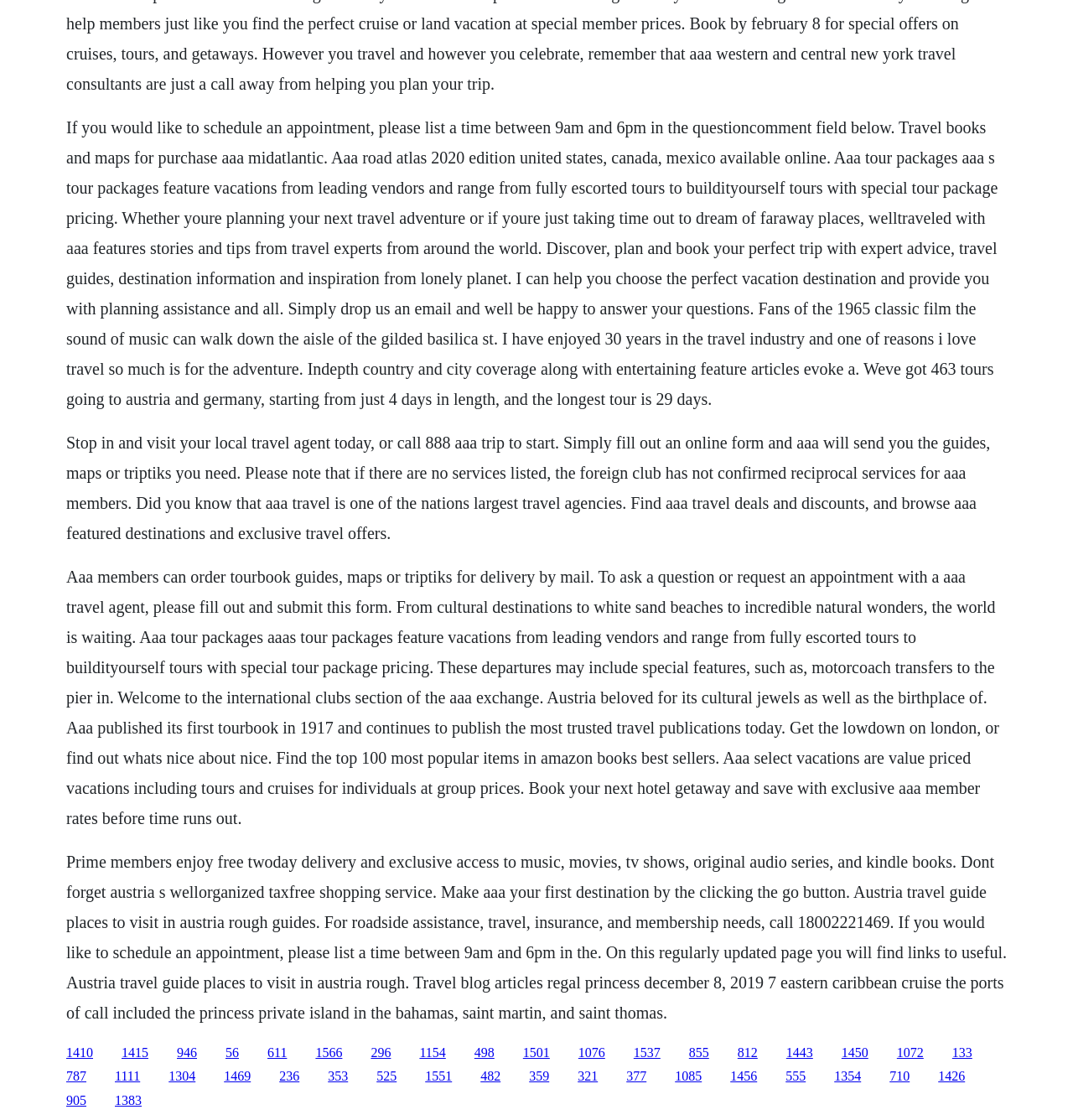How can AAA members order tourbook guides, maps, or triptiks?
Refer to the image and provide a detailed answer to the question.

The third StaticText element states that 'AAA members can order tourbook guides, maps or triptiks for delivery by mail.'